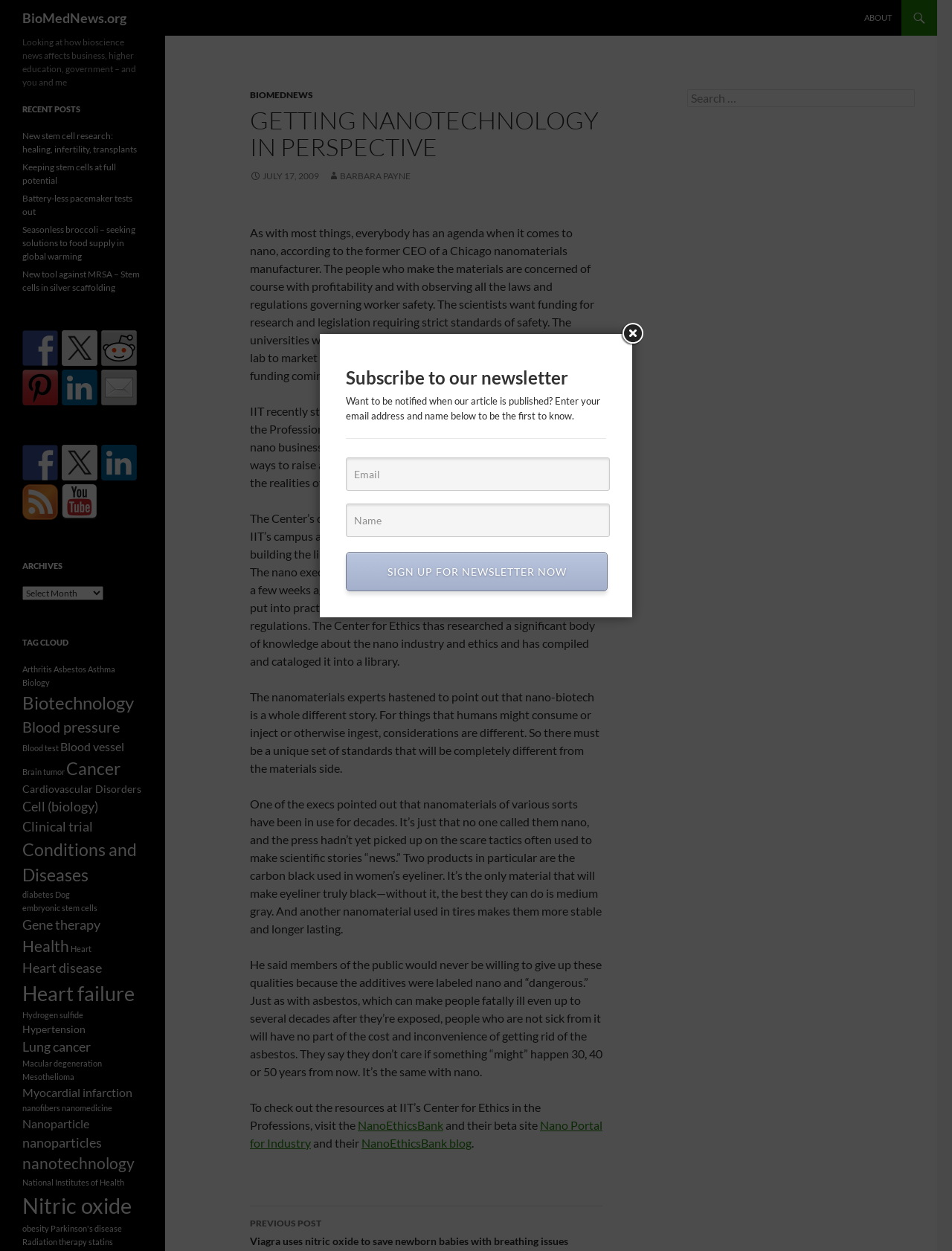Using the description: "title="Share by email"", determine the UI element's bounding box coordinates. Ensure the coordinates are in the format of four float numbers between 0 and 1, i.e., [left, top, right, bottom].

[0.106, 0.295, 0.144, 0.324]